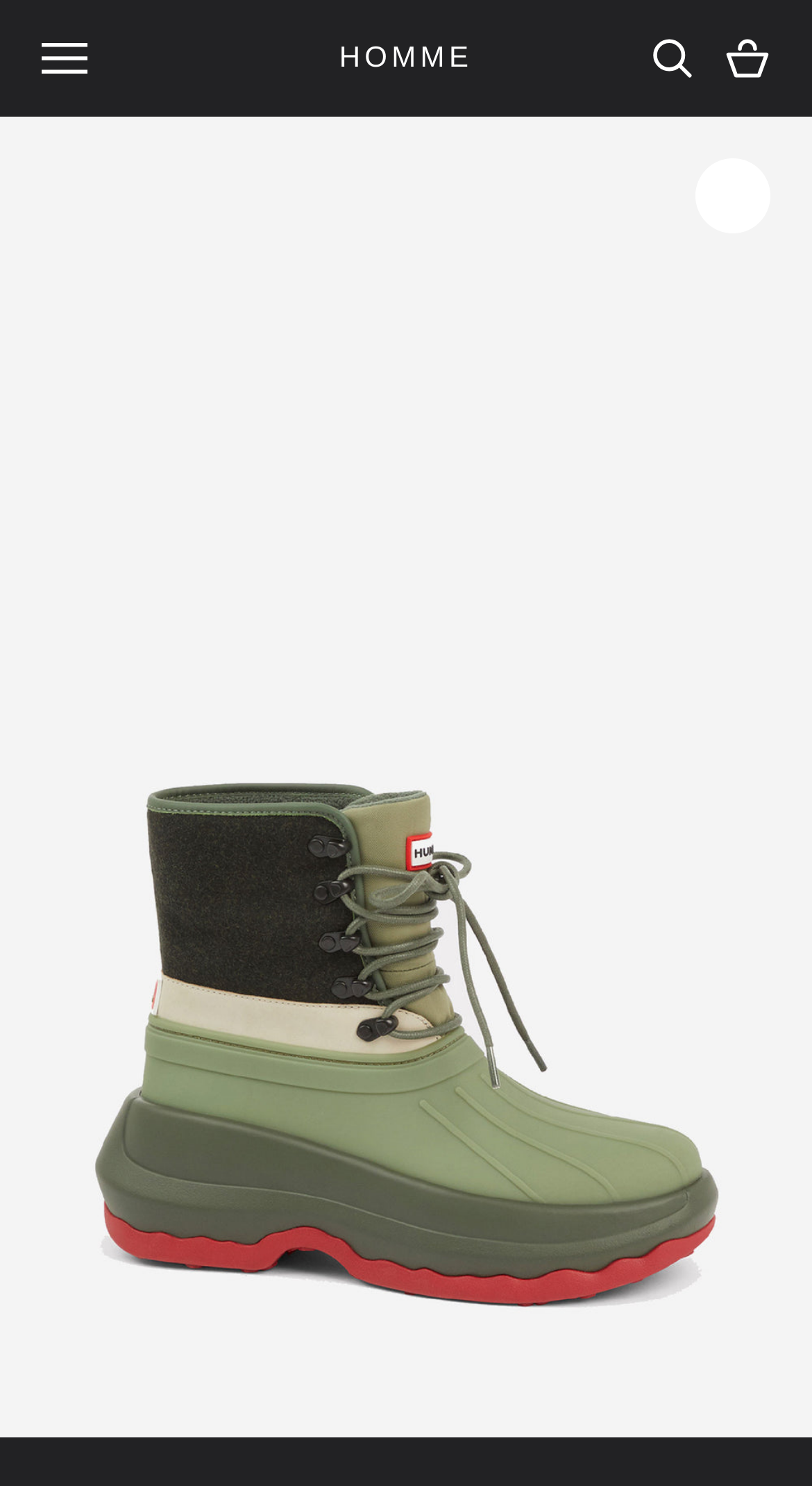Based on the element description "HOMME", predict the bounding box coordinates of the UI element.

[0.418, 0.022, 0.582, 0.056]